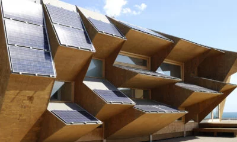Break down the image and describe each part extensively.

The image showcases a striking architectural structure that features an innovative design with multiple angled surfaces adorned with solar panels. These panels are strategically placed on the building's exterior, reflecting a modern approach to sustainable energy. The combination of the sleek, contemporary facade and the eco-friendly technology emphasizes the building's commitment to renewable energy solutions. With a backdrop of clear blue skies, this structure represents a significant advancement in green technology, aligning with initiatives to promote the use of sustainable energy sources like solar power. The overall design not only enhances the aesthetic appeal of the building but also serves a vital function in harnessing solar energy.